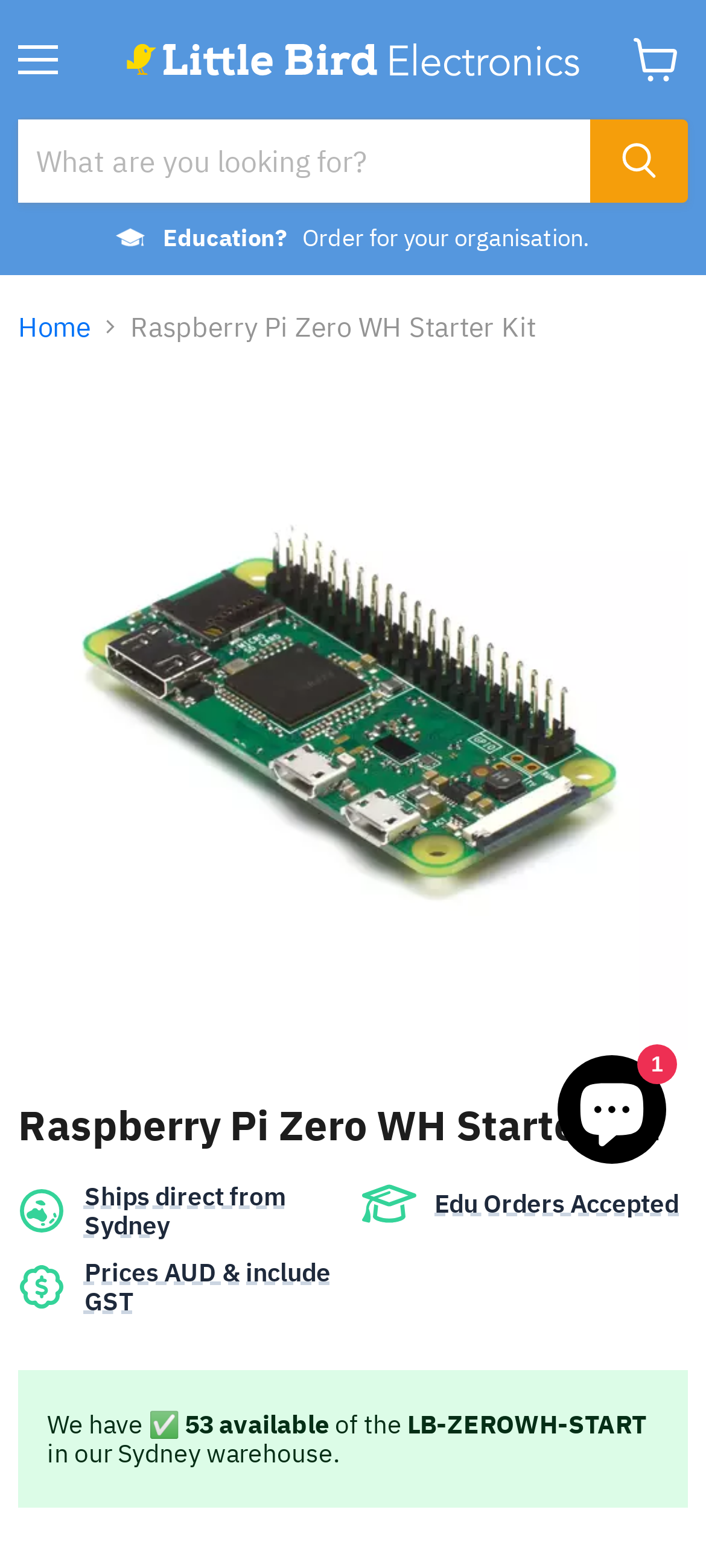What is the product name?
Please interpret the details in the image and answer the question thoroughly.

I determined the product name by looking at the breadcrumbs navigation section, where it says 'Raspberry Pi Zero WH Starter Kit'. This is also confirmed by the heading element with the same text.